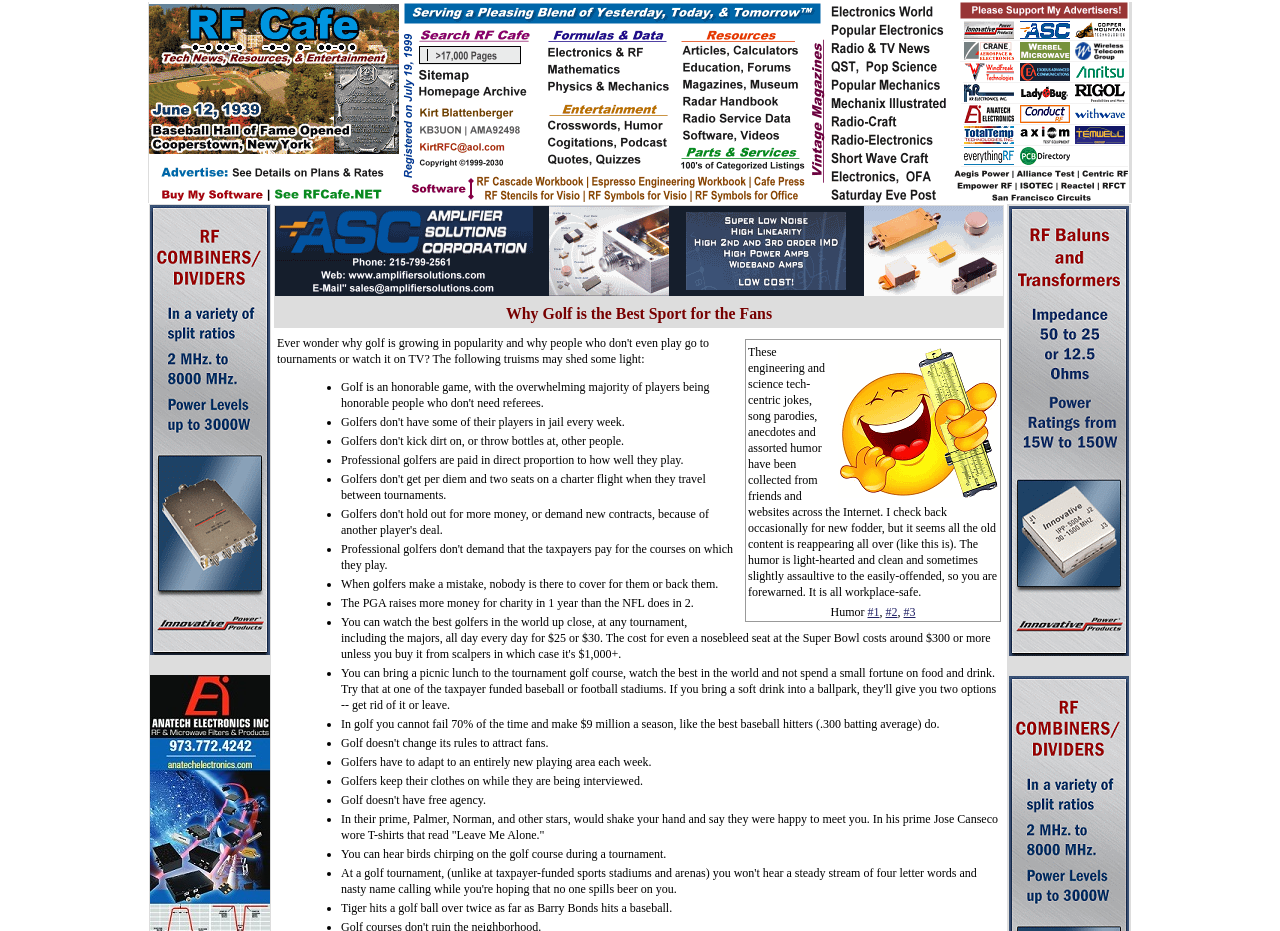What is the name of the organization that raises more money for charity in 1 year than the NFL does in 2?
Answer the question using a single word or phrase, according to the image.

PGA